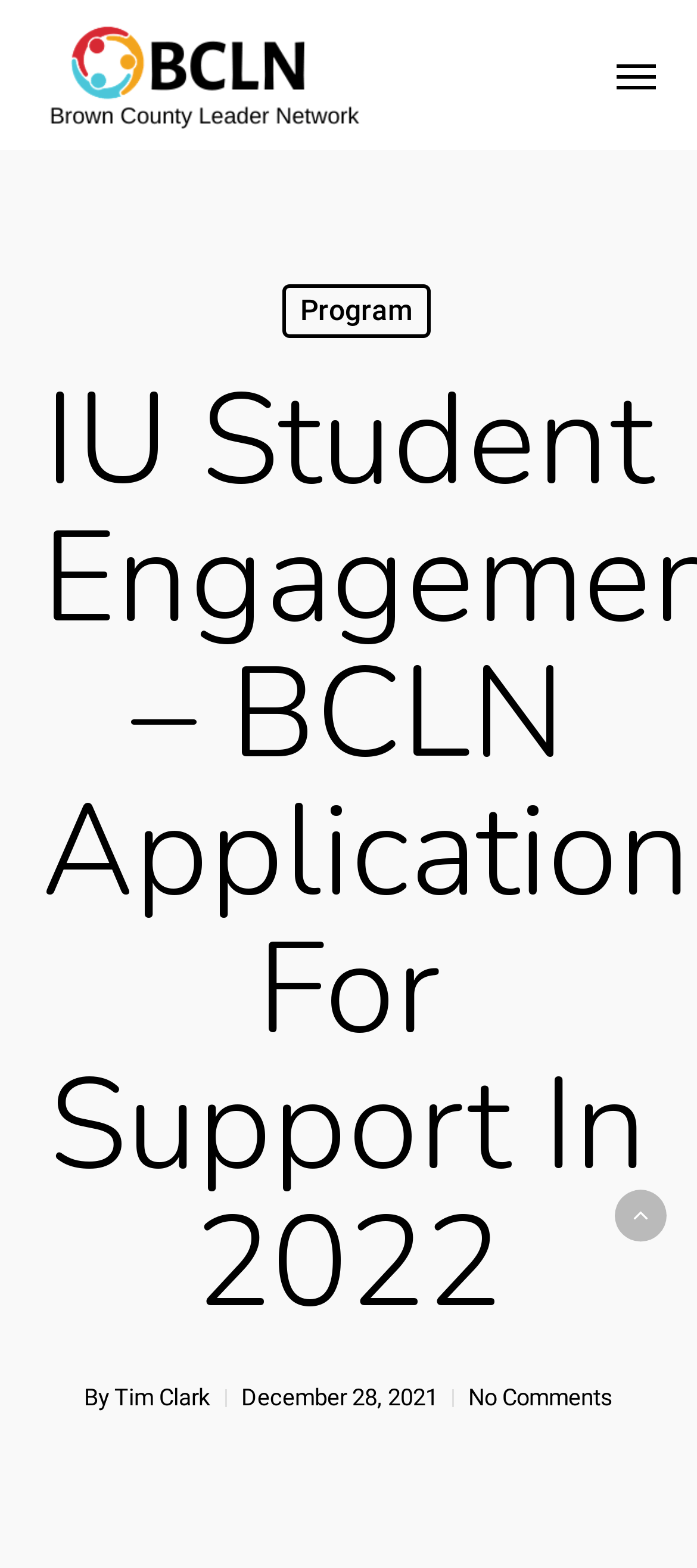Describe all the key features and sections of the webpage thoroughly.

The webpage is about the IU Student Engagement - BCLN Application for Support in 2022. At the top left corner, there is a link and an image with the text "BCLN | Brown County Leader Network". On the top right corner, there is a button labeled "Navigation Menu". 

Below the top section, there is a link labeled "Program" positioned roughly in the middle of the page. The main heading "IU Student Engagement – BCLN Application For Support In 2022" spans across the page, from the left edge to the right edge.

In the lower section of the page, there are several pieces of information. On the left, there is a text "By" followed by a link to "Tim Clark". To the right of this, there is a text "December 28, 2021" indicating the submission date. Further to the right, there is a link labeled "No Comments". 

At the very bottom right corner, there is a link labeled "Back to top" allowing users to quickly navigate to the top of the page.